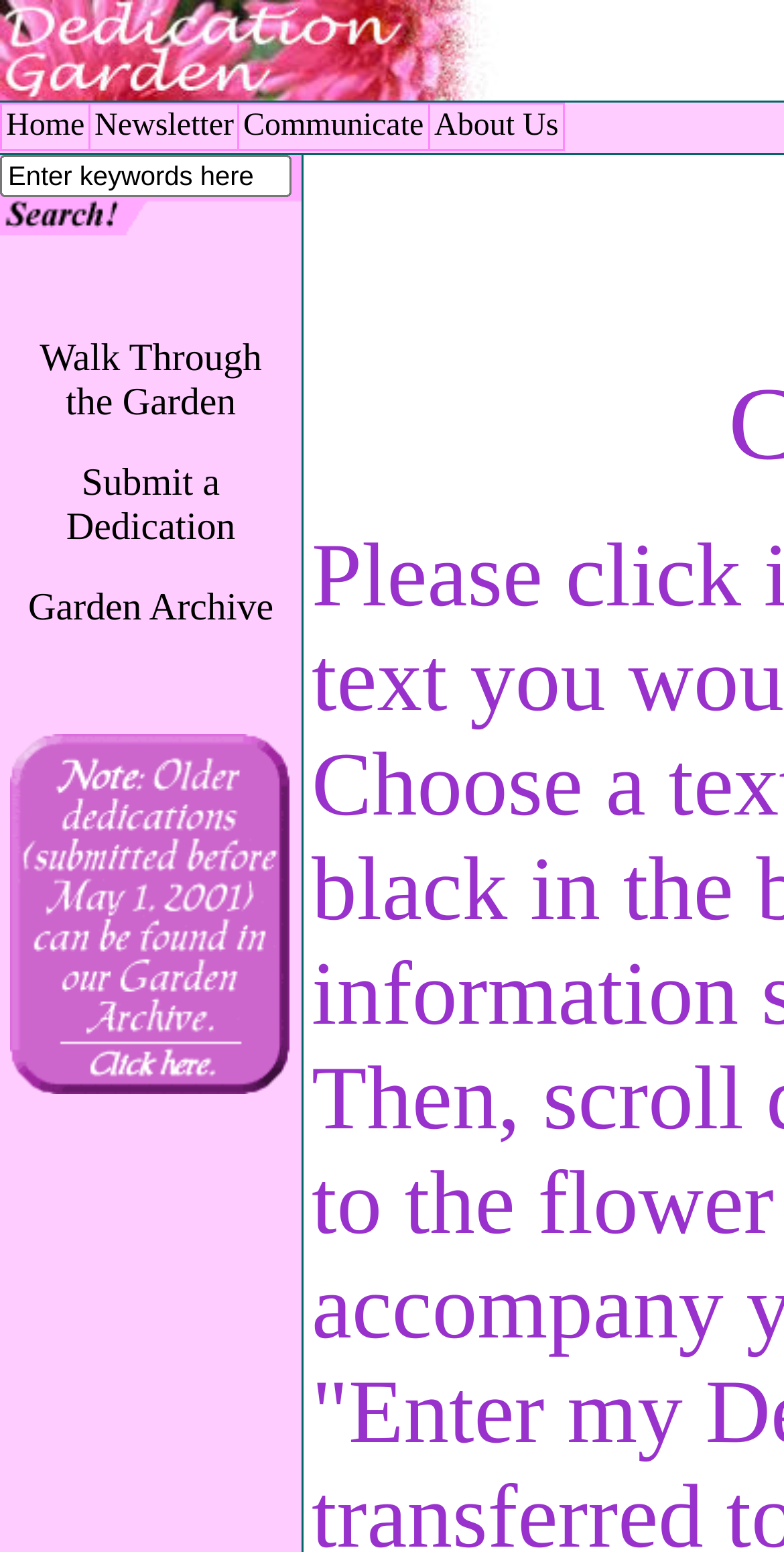Identify the bounding box coordinates of the clickable section necessary to follow the following instruction: "submit a dedication". The coordinates should be presented as four float numbers from 0 to 1, i.e., [left, top, right, bottom].

[0.084, 0.298, 0.3, 0.354]